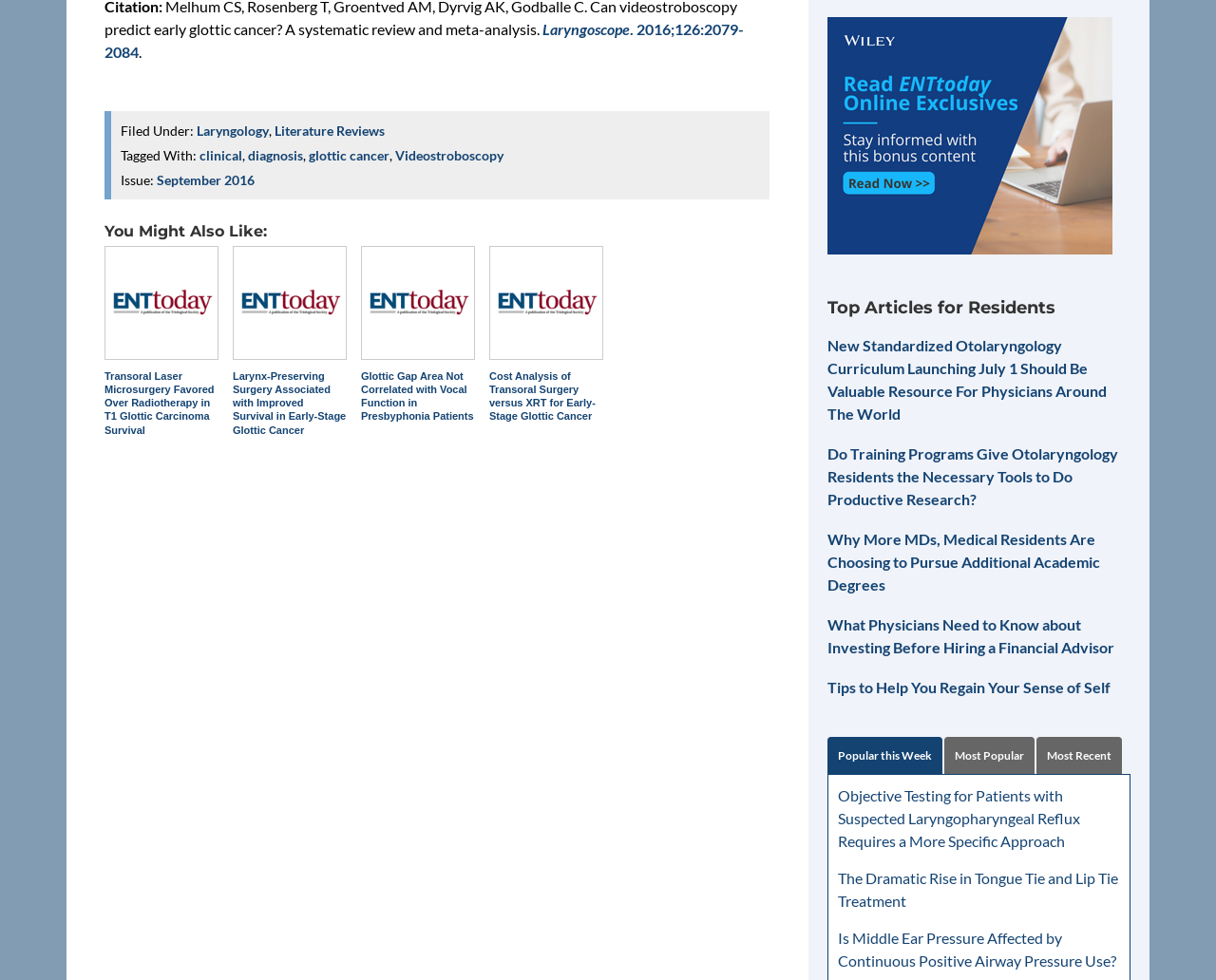How many links are in the 'You Might Also Like' section? Based on the screenshot, please respond with a single word or phrase.

6